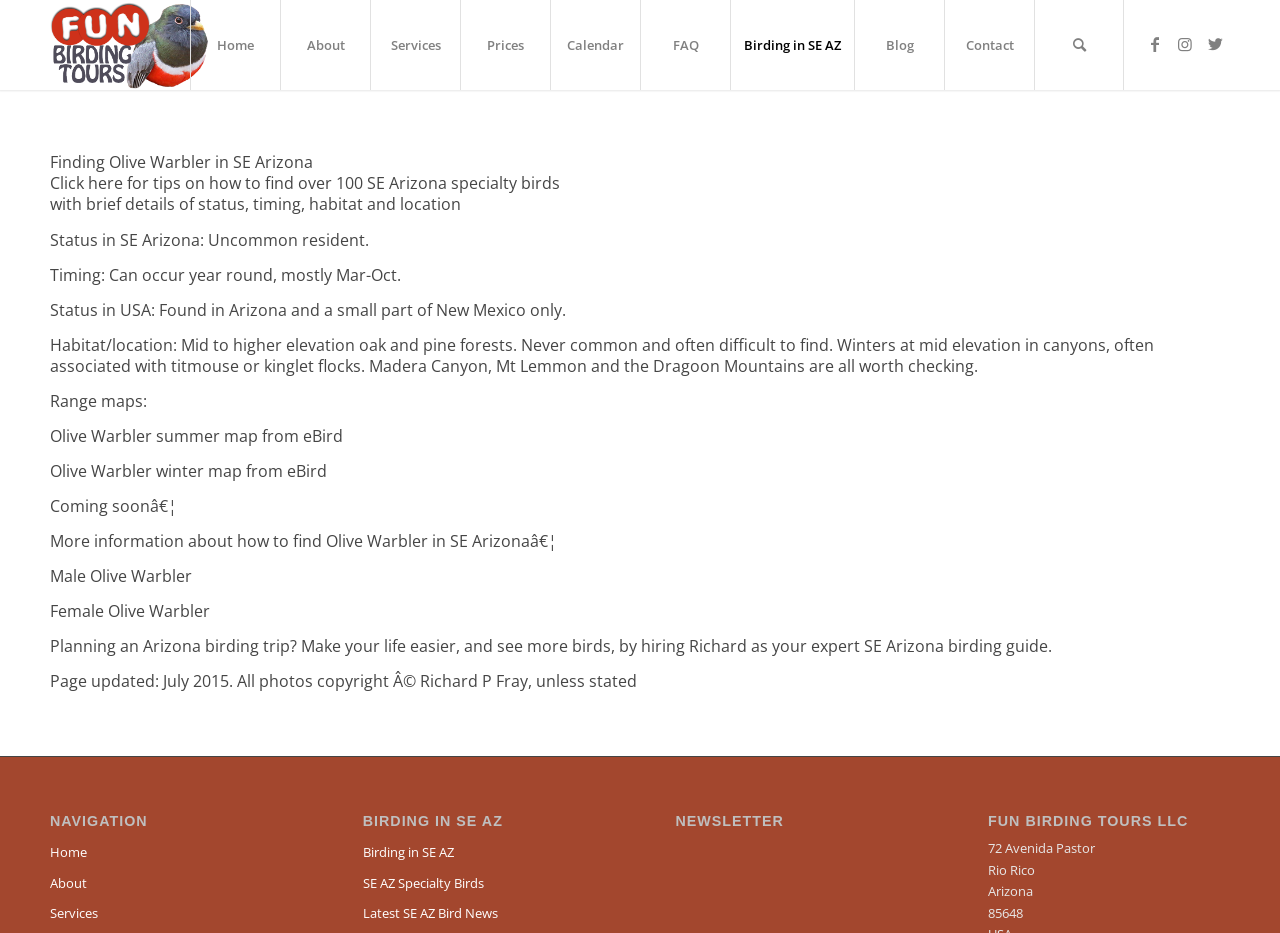Determine the bounding box coordinates of the section I need to click to execute the following instruction: "Check Facebook link". Provide the coordinates as four float numbers between 0 and 1, i.e., [left, top, right, bottom].

[0.891, 0.031, 0.914, 0.063]